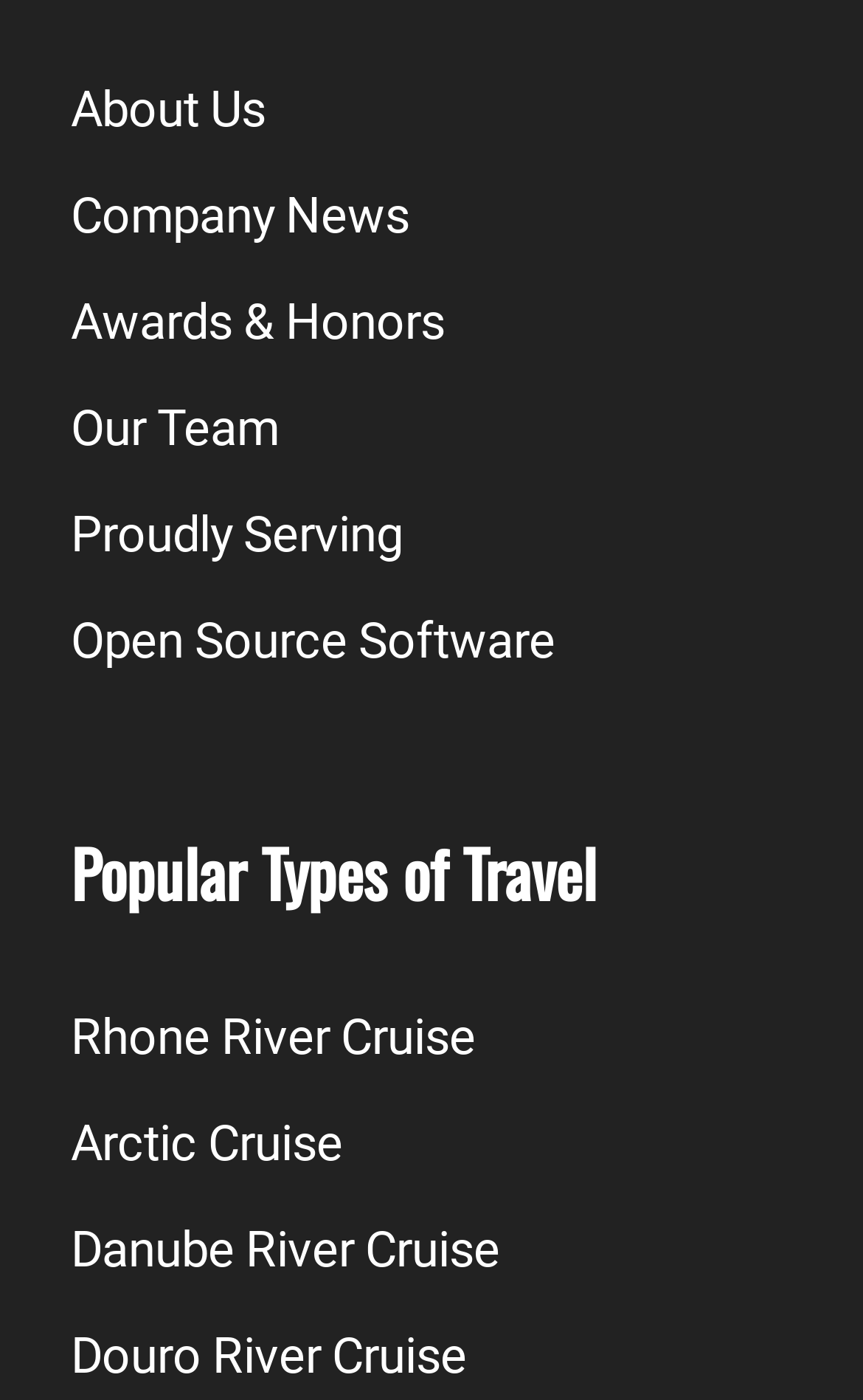What is the first cruise option listed?
Answer the question with a single word or phrase, referring to the image.

Rhone River Cruise